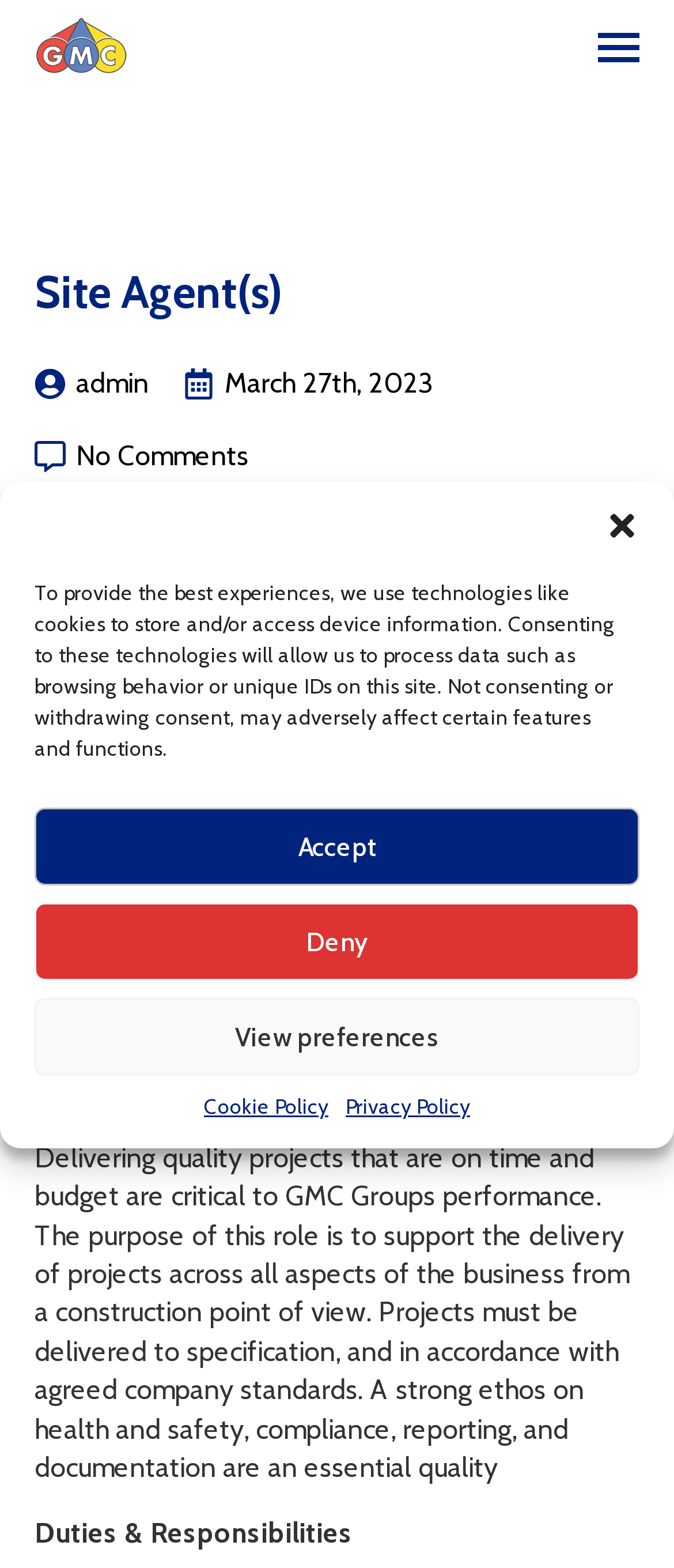What is the date of the job posting?
Give a detailed and exhaustive answer to the question.

The date of the job posting can be found next to the 'admin' text at the top right corner of the webpage, which is described as 'March 27th, 2023'.